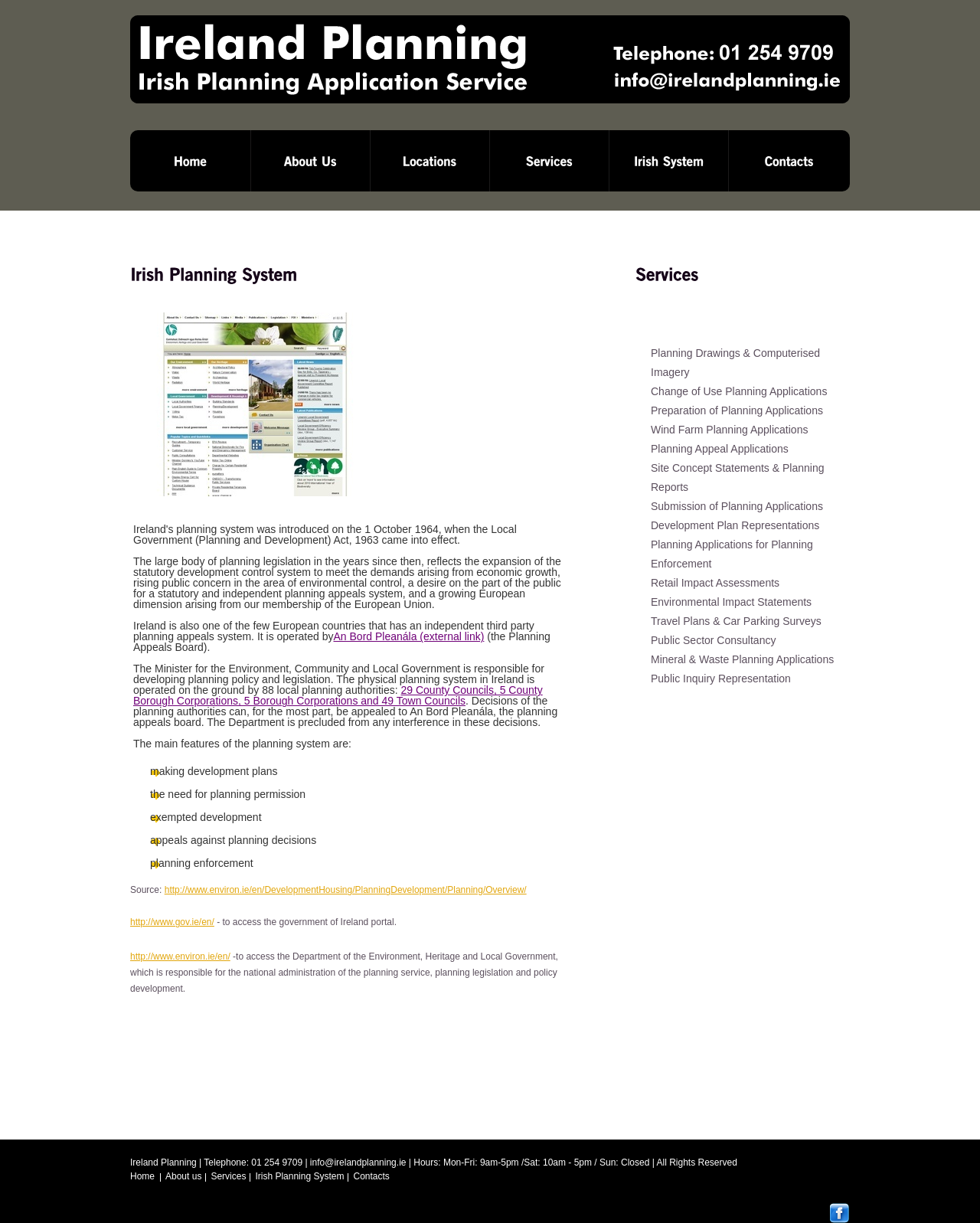Determine the bounding box coordinates of the region that needs to be clicked to achieve the task: "Click on the 'About Us' link".

[0.256, 0.106, 0.377, 0.157]